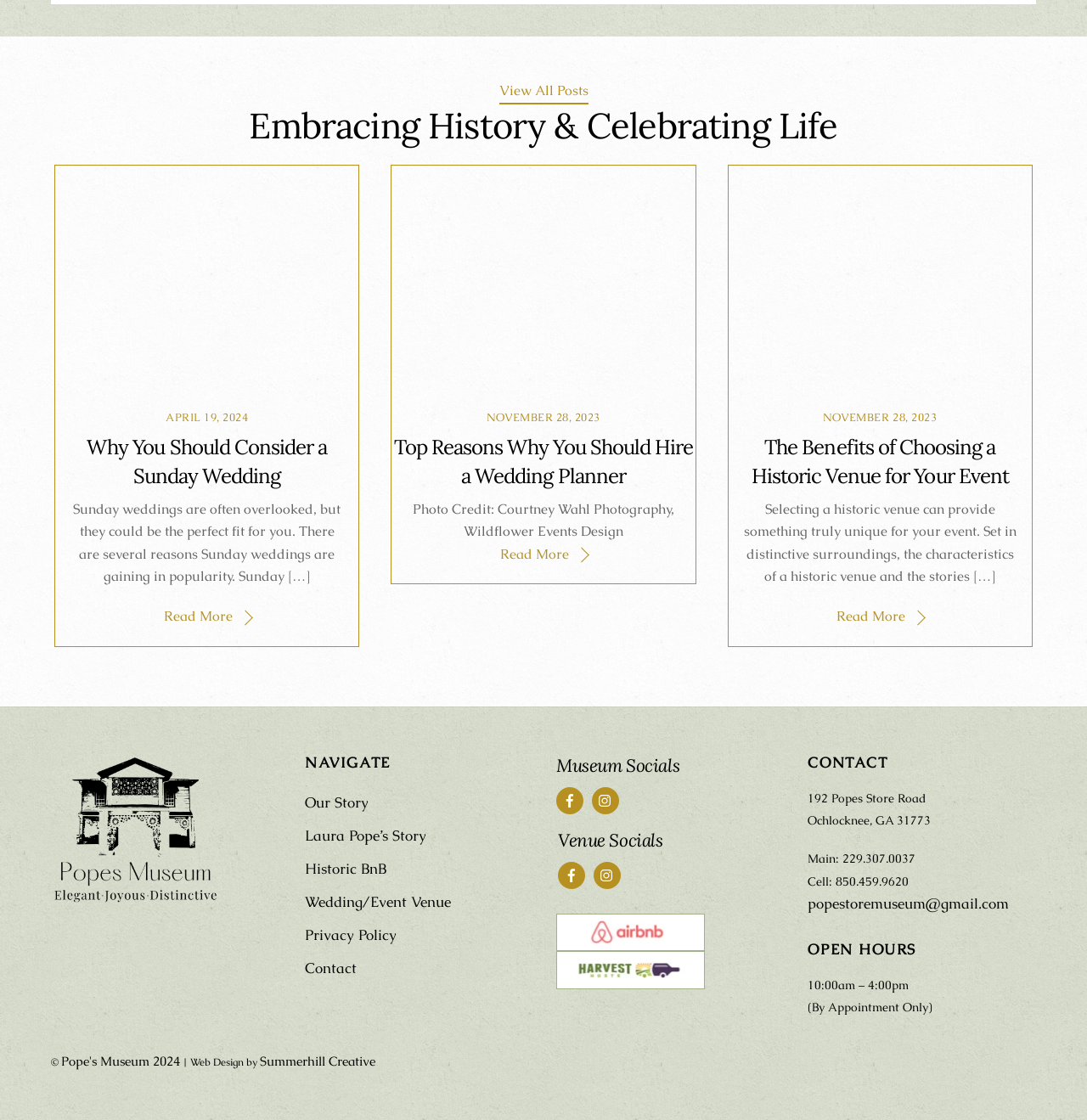What is the title of the main heading?
Based on the image, give a one-word or short phrase answer.

Embracing History & Celebrating Life